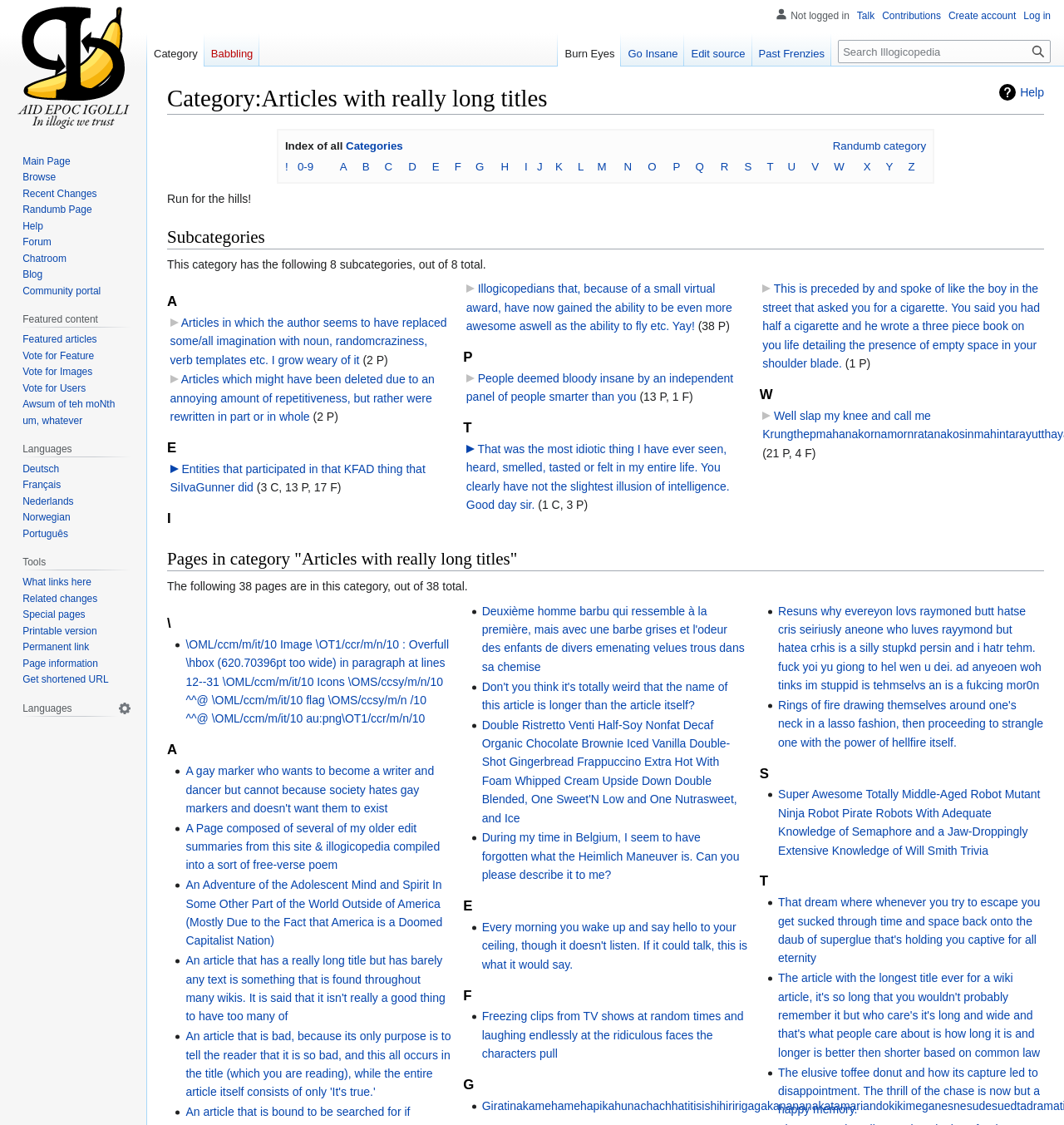From the webpage screenshot, predict the bounding box of the UI element that matches this description: "Go Insane".

[0.584, 0.03, 0.643, 0.059]